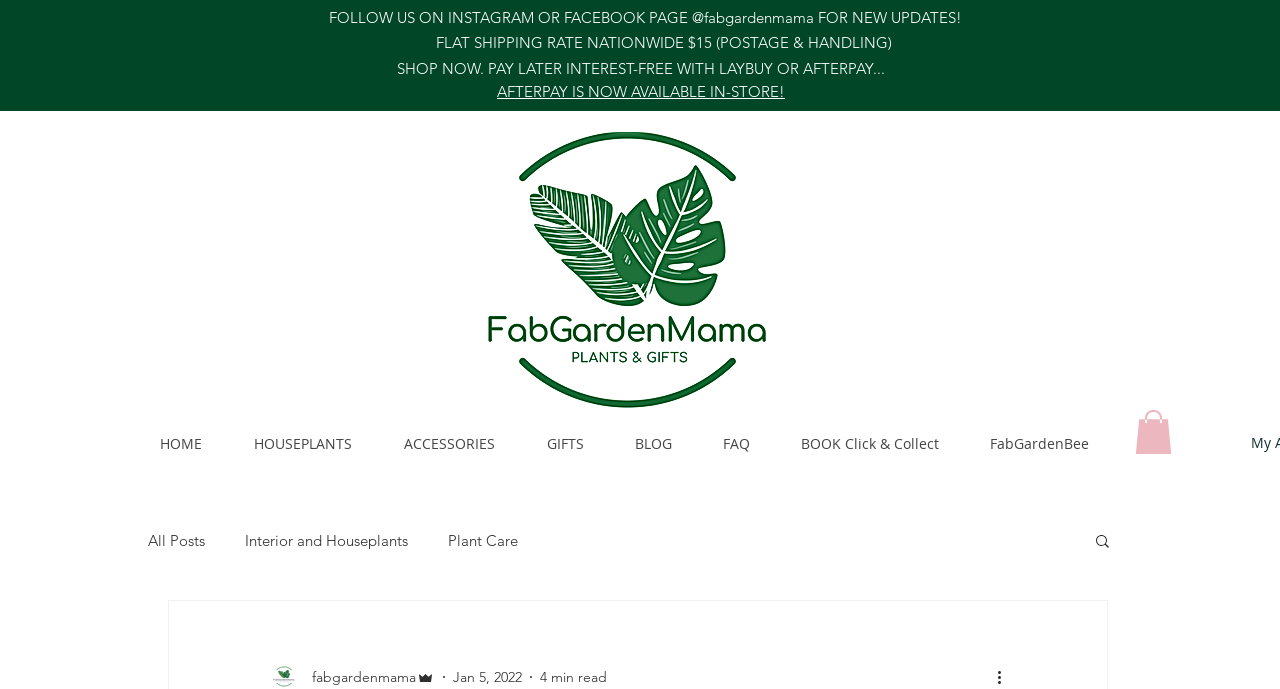Kindly determine the bounding box coordinates for the clickable area to achieve the given instruction: "Shop now and pay later with Laybuy or Afterpay".

[0.31, 0.086, 0.691, 0.113]